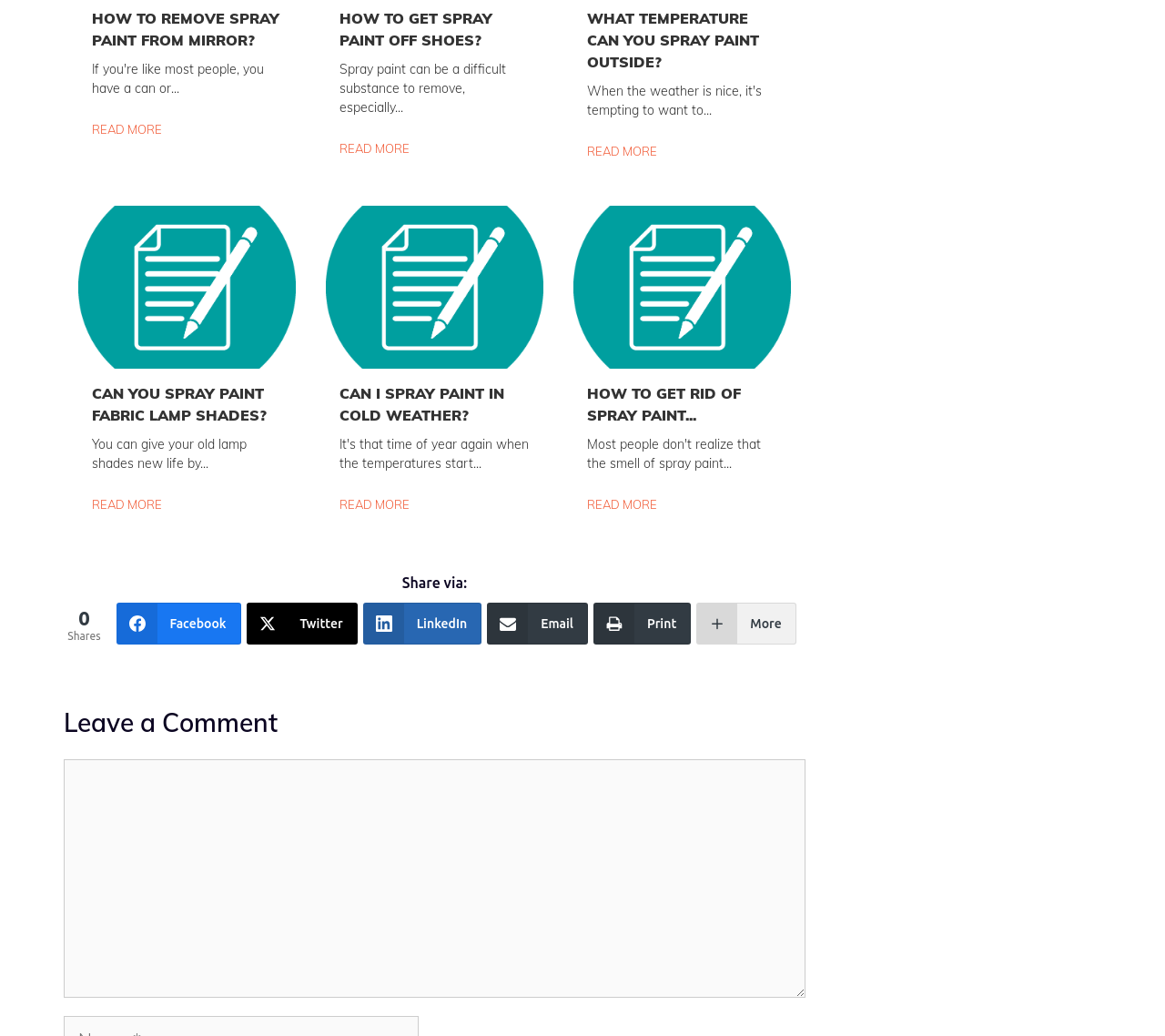What is the topic of the last link?
Examine the webpage screenshot and provide an in-depth answer to the question.

The last link on the webpage has the text 'HOW TO GET RID OF SPRAY PAINT...' which indicates that the topic of the link is related to getting rid of spray paint.